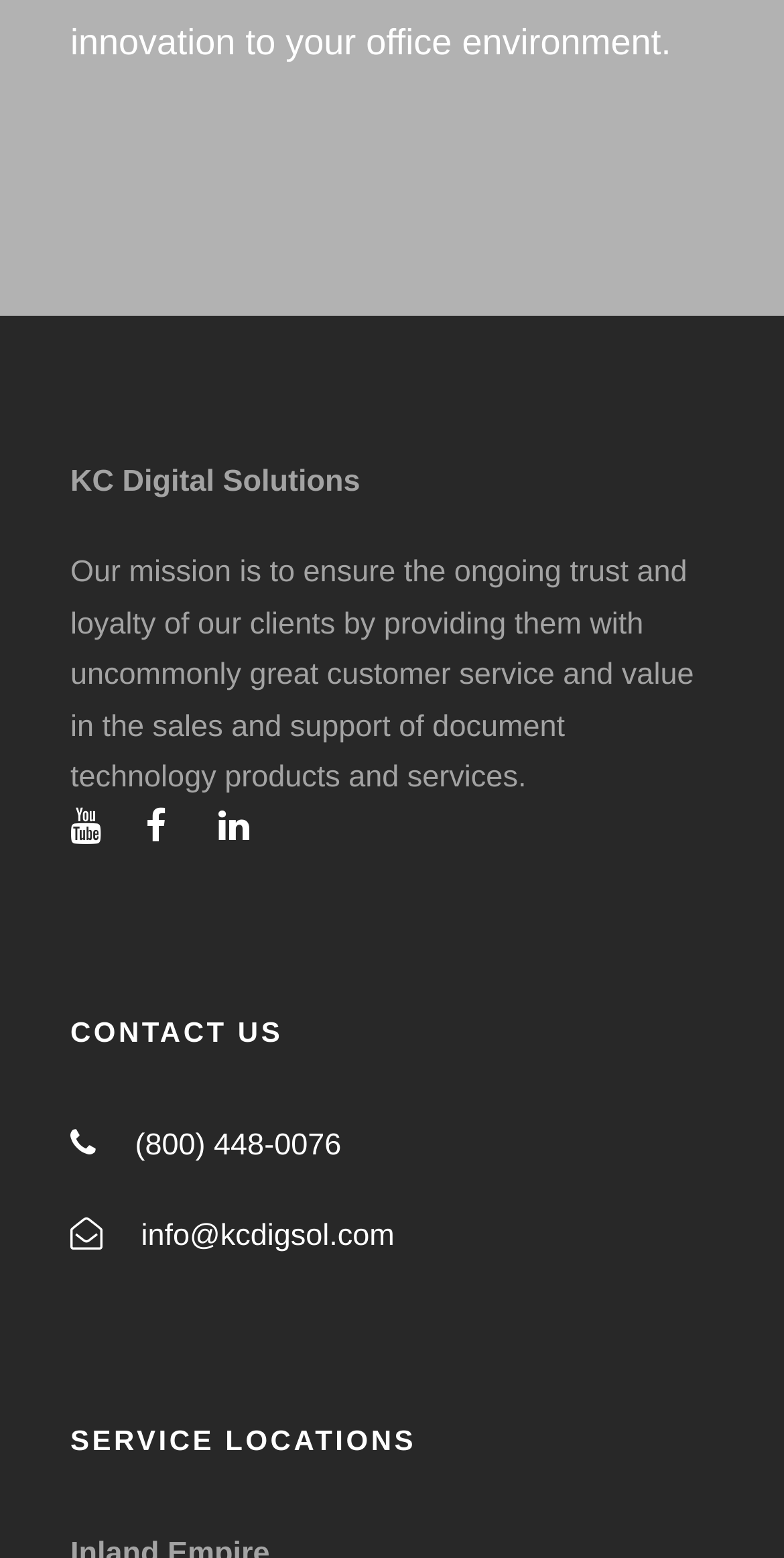How many sections are there on the webpage?
Using the image, provide a detailed and thorough answer to the question.

There are three sections on the webpage, which are indicated by the headings 'KC Digital Solutions', 'CONTACT US', and 'SERVICE LOCATIONS' respectively. These headings are separated by a significant vertical distance, indicating that they are separate sections.